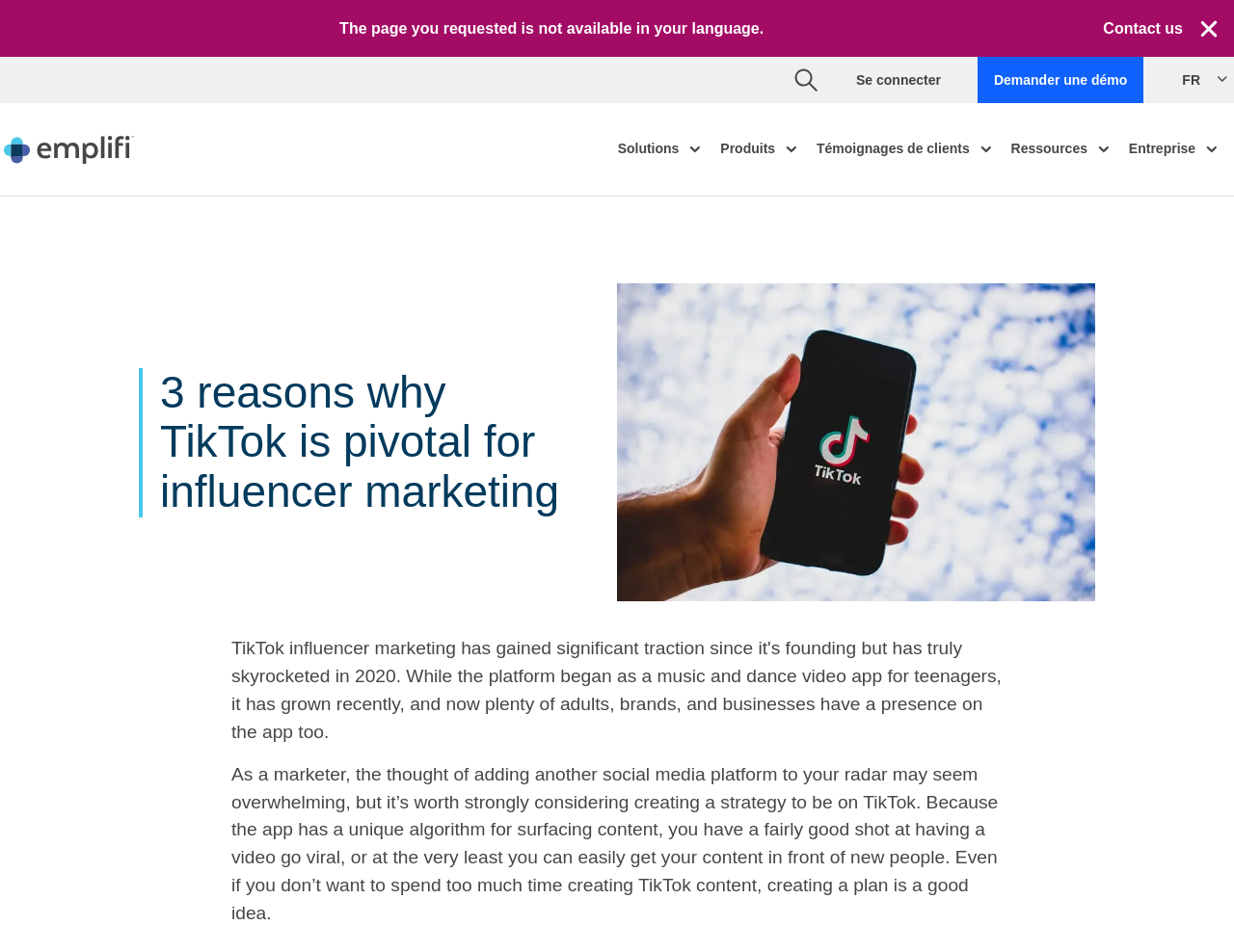What is the text of the webpage's headline?

3 reasons why TikTok is pivotal for influencer marketing